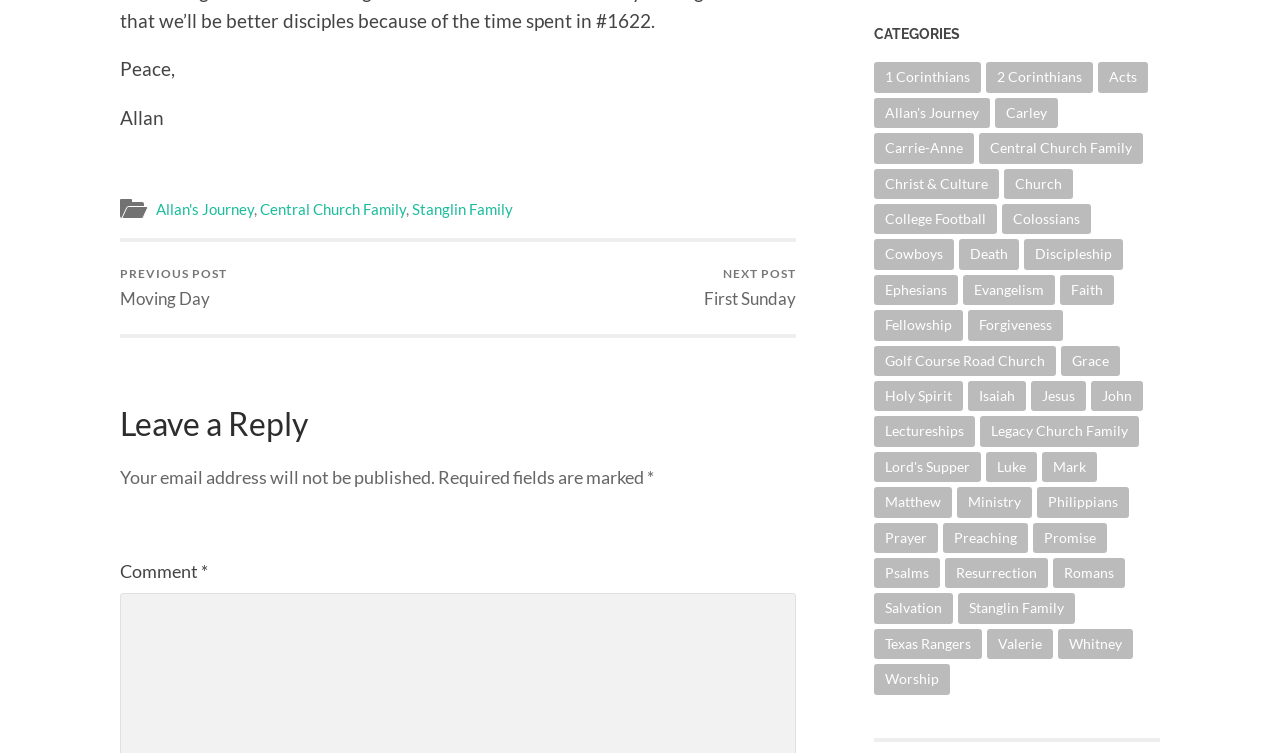Based on the element description "Previous post Moving Day", predict the bounding box coordinates of the UI element.

[0.094, 0.321, 0.177, 0.444]